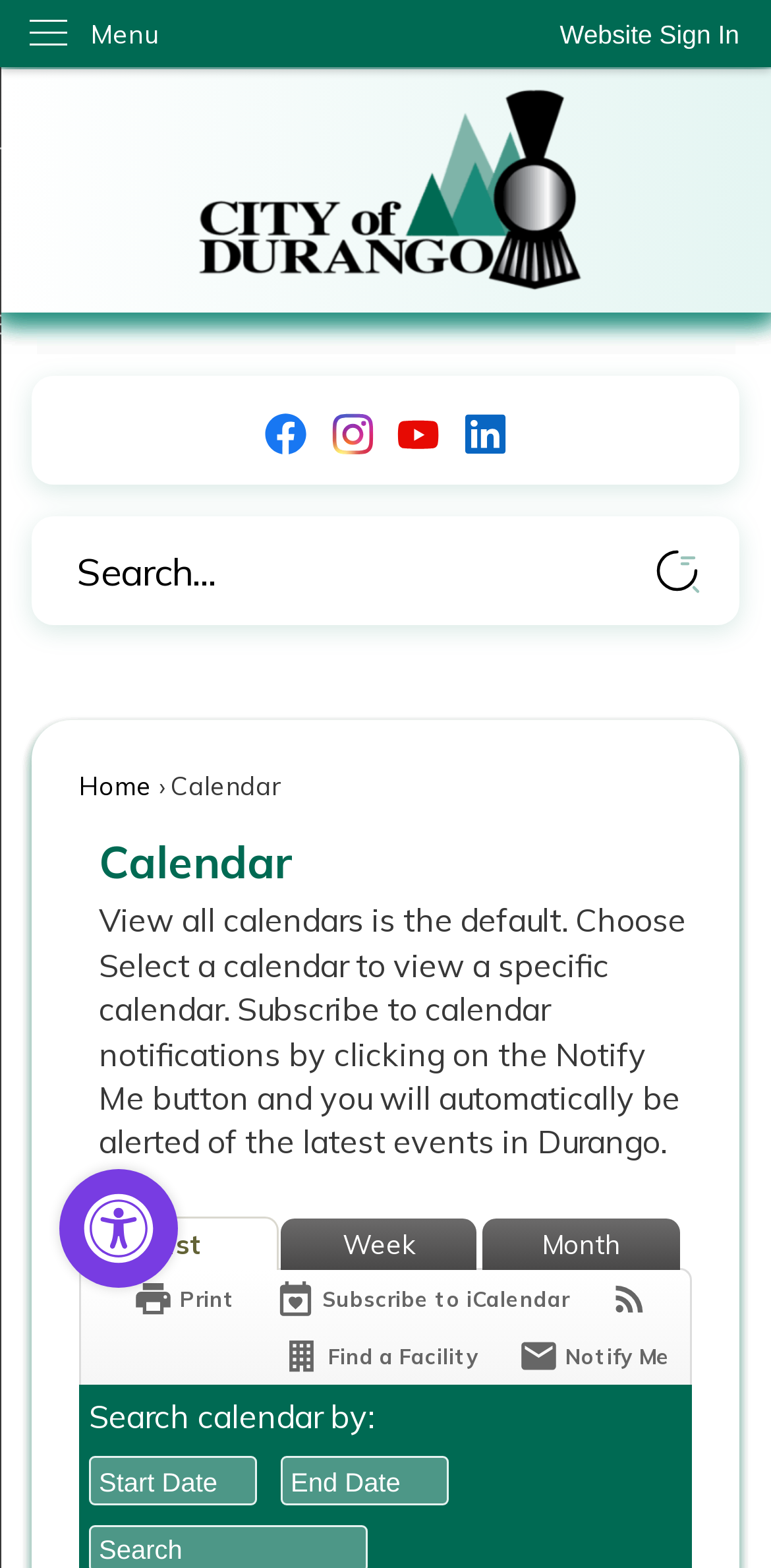Based on the visual content of the image, answer the question thoroughly: How many calendar view options are available?

I found the links for different calendar view options, which are List, Week, Month, and RSS Feeds, and counted that there are 4 options available.